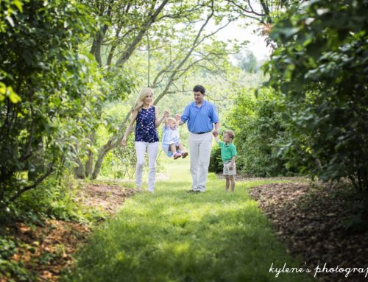Answer the question with a single word or phrase: 
How many children are in the family?

two